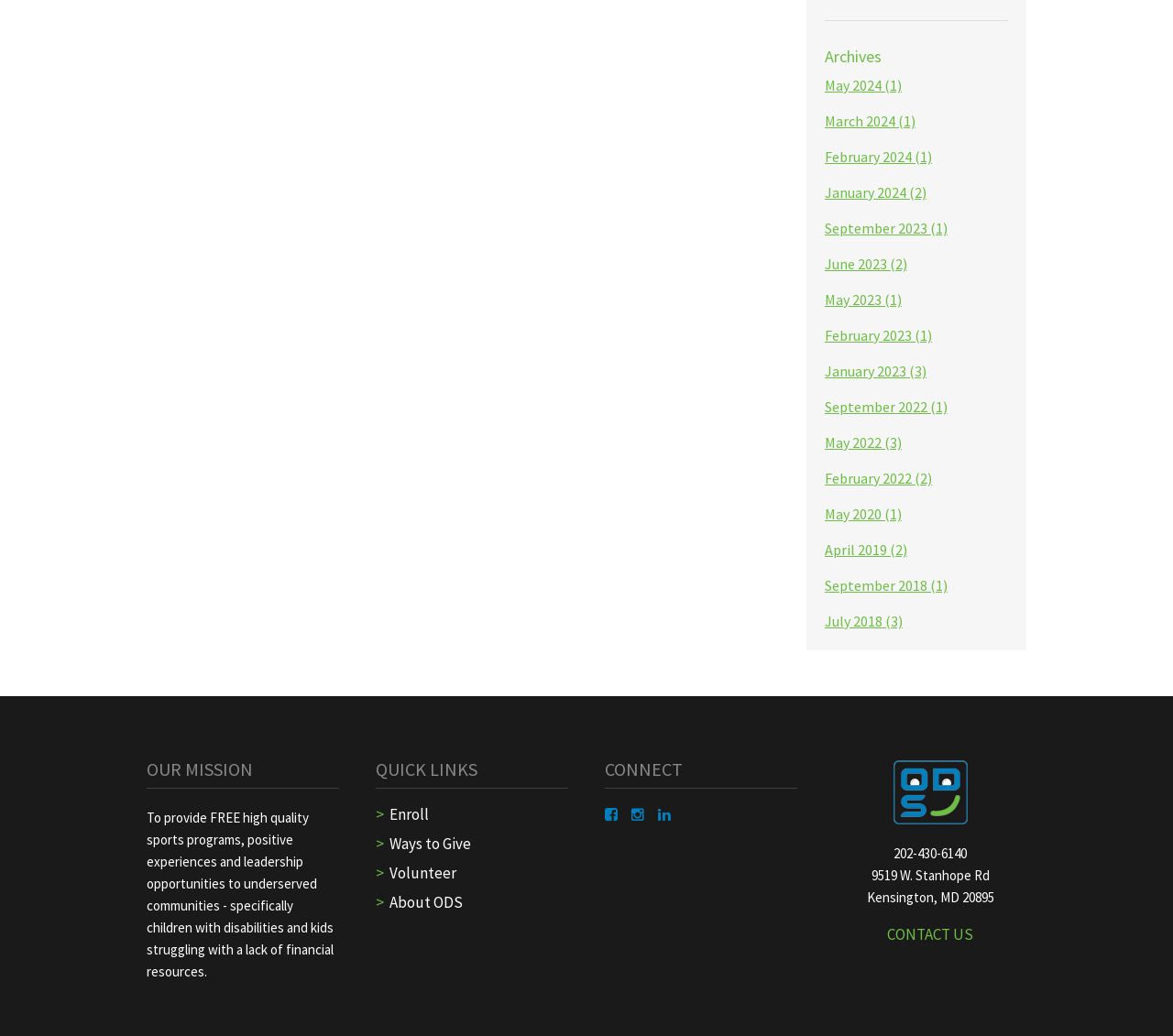Please determine the bounding box coordinates of the clickable area required to carry out the following instruction: "Click on May 2024 archives". The coordinates must be four float numbers between 0 and 1, represented as [left, top, right, bottom].

[0.703, 0.073, 0.769, 0.091]